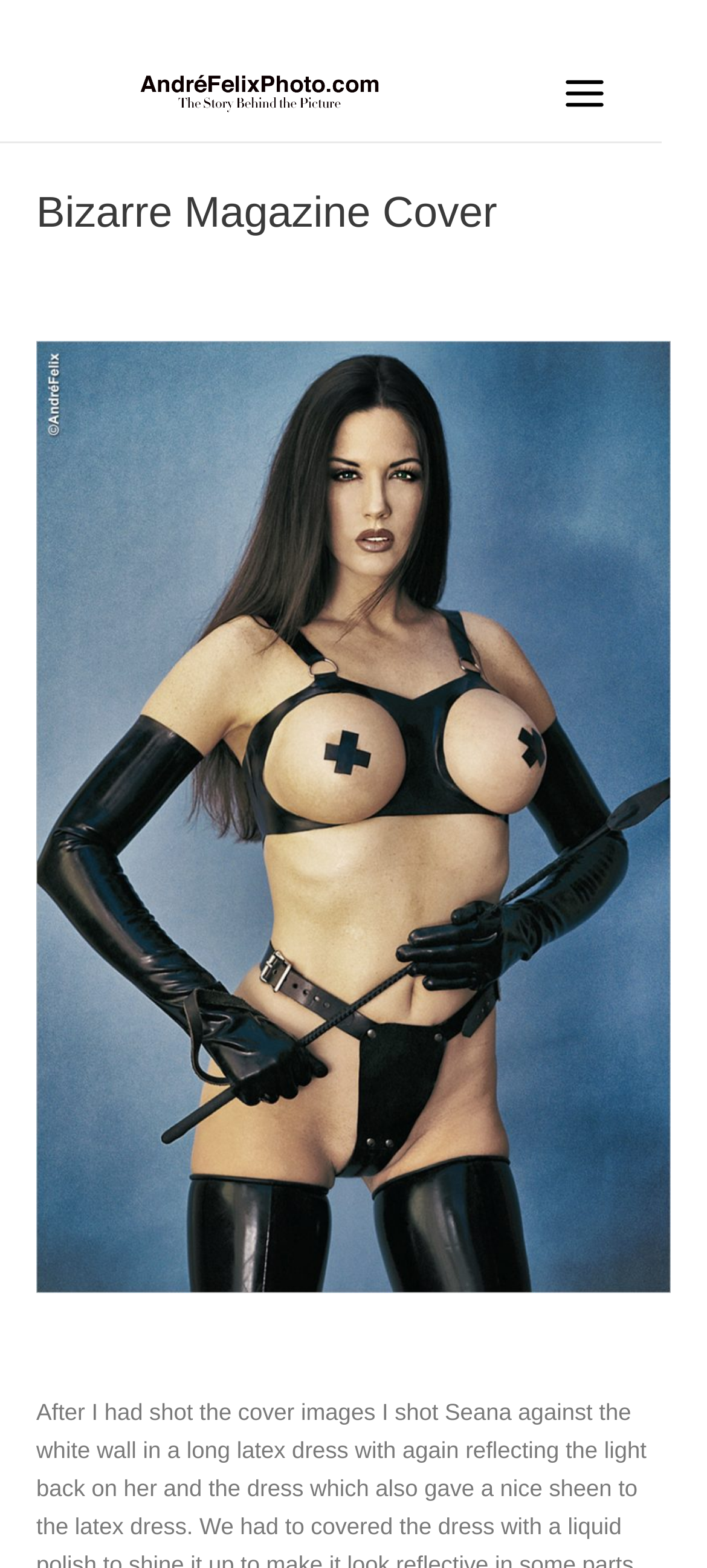Is the main menu expanded?
From the image, respond using a single word or phrase.

No